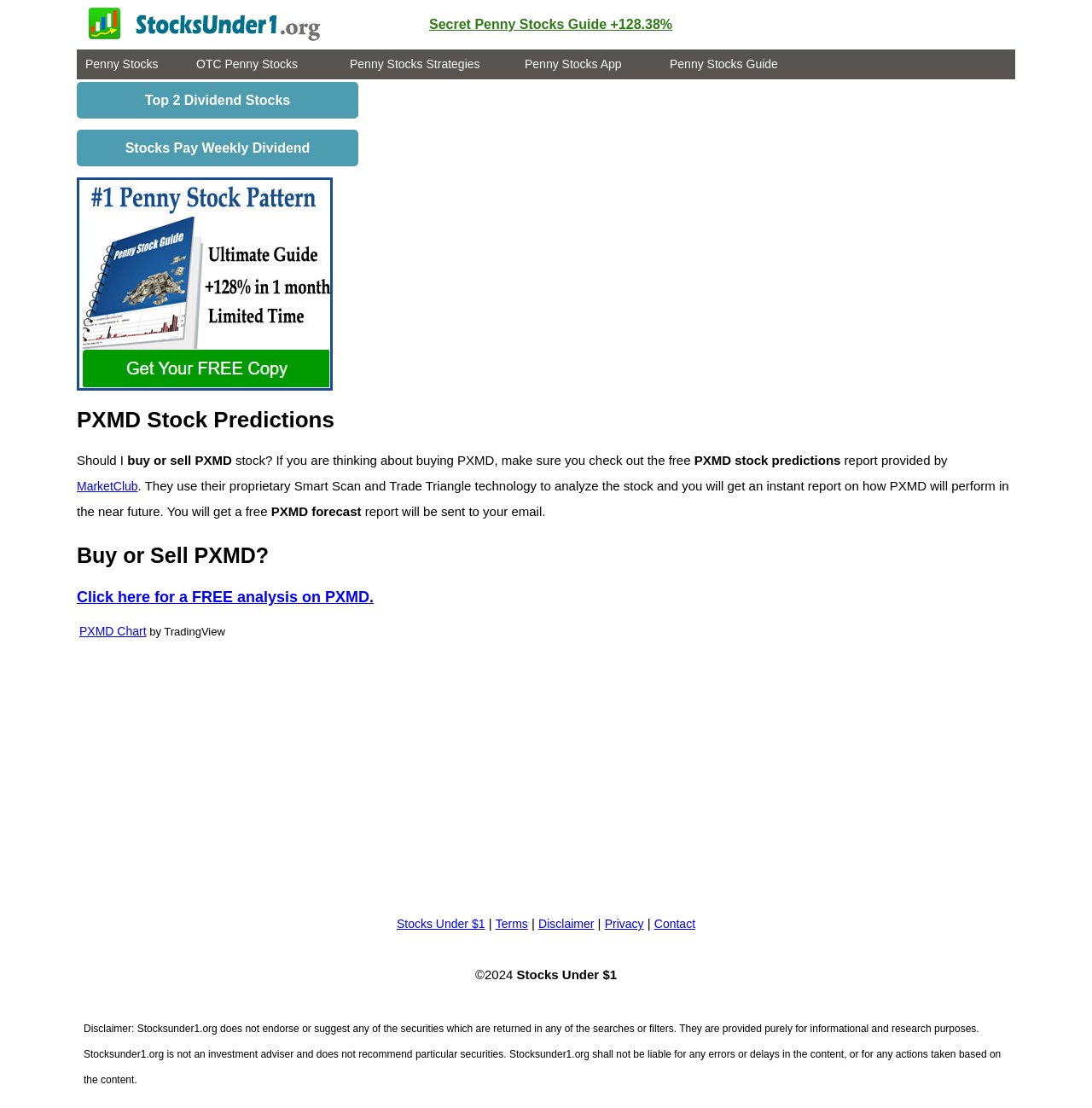Find the bounding box of the UI element described as follows: "Penny Stocks".

[0.078, 0.052, 0.145, 0.064]